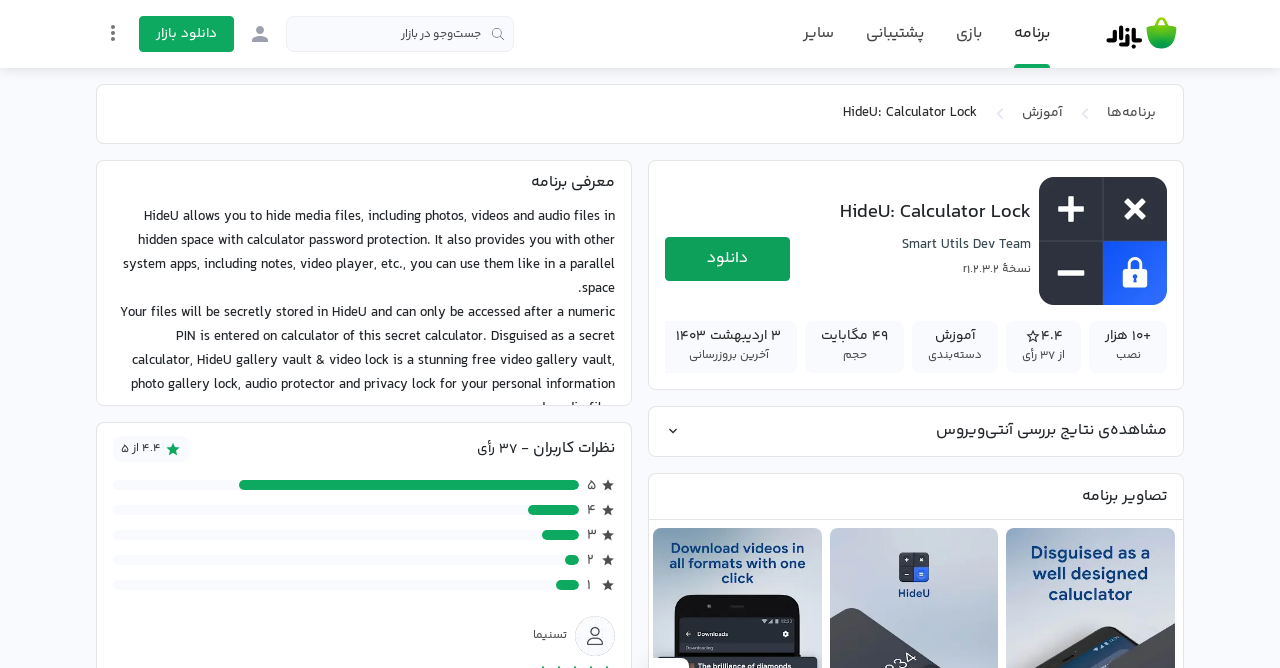Extract the bounding box coordinates for the HTML element that matches this description: "placeholder="جست‌وجو در بازار"". The coordinates should be four float numbers between 0 and 1, i.e., [left, top, right, bottom].

[0.223, 0.024, 0.402, 0.078]